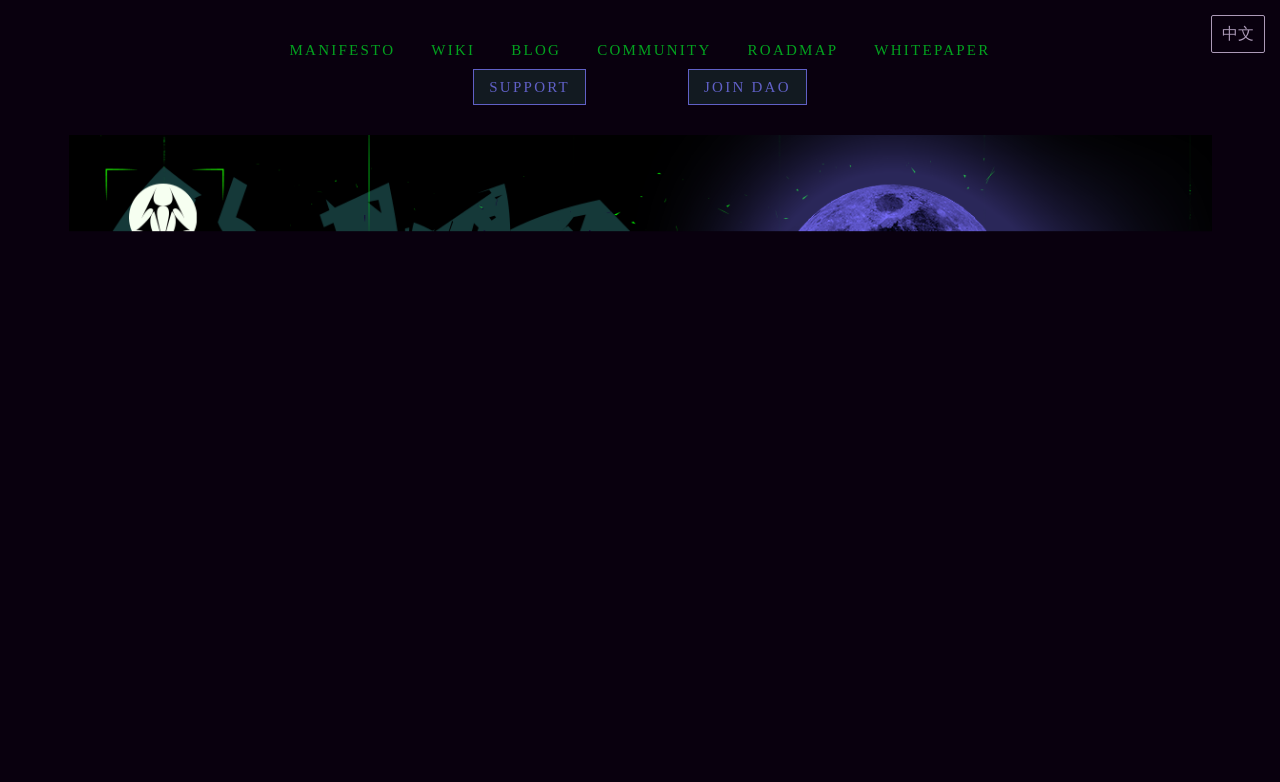Could you highlight the region that needs to be clicked to execute the instruction: "read the blog"?

[0.399, 0.042, 0.438, 0.086]